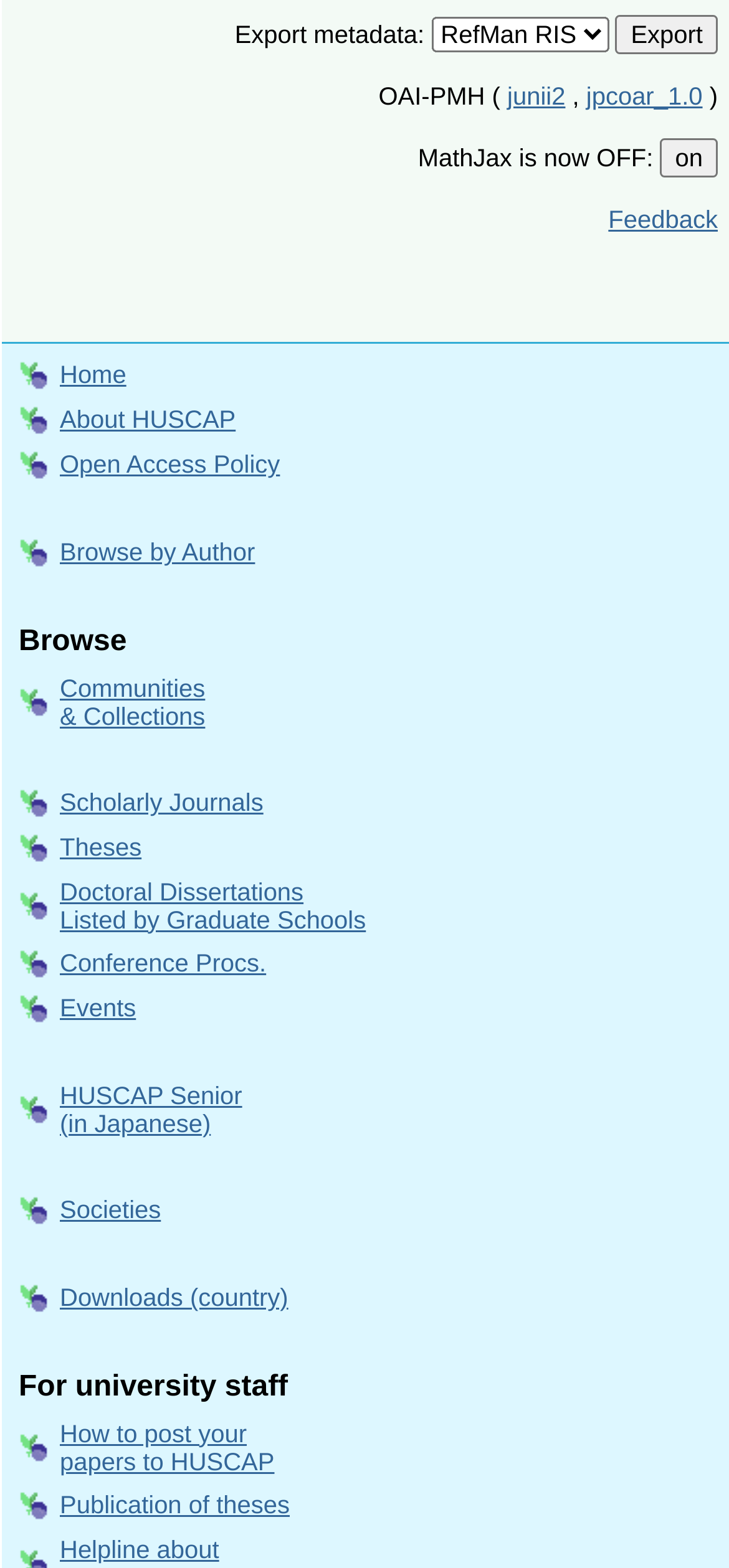What is the OAI-PMH endpoint?
Using the image as a reference, answer the question in detail.

The OAI-PMH endpoint is specified in the static text 'OAI-PMH (' followed by two links 'junii2' and 'jpcoar_1.0', indicating that these are the available endpoints.